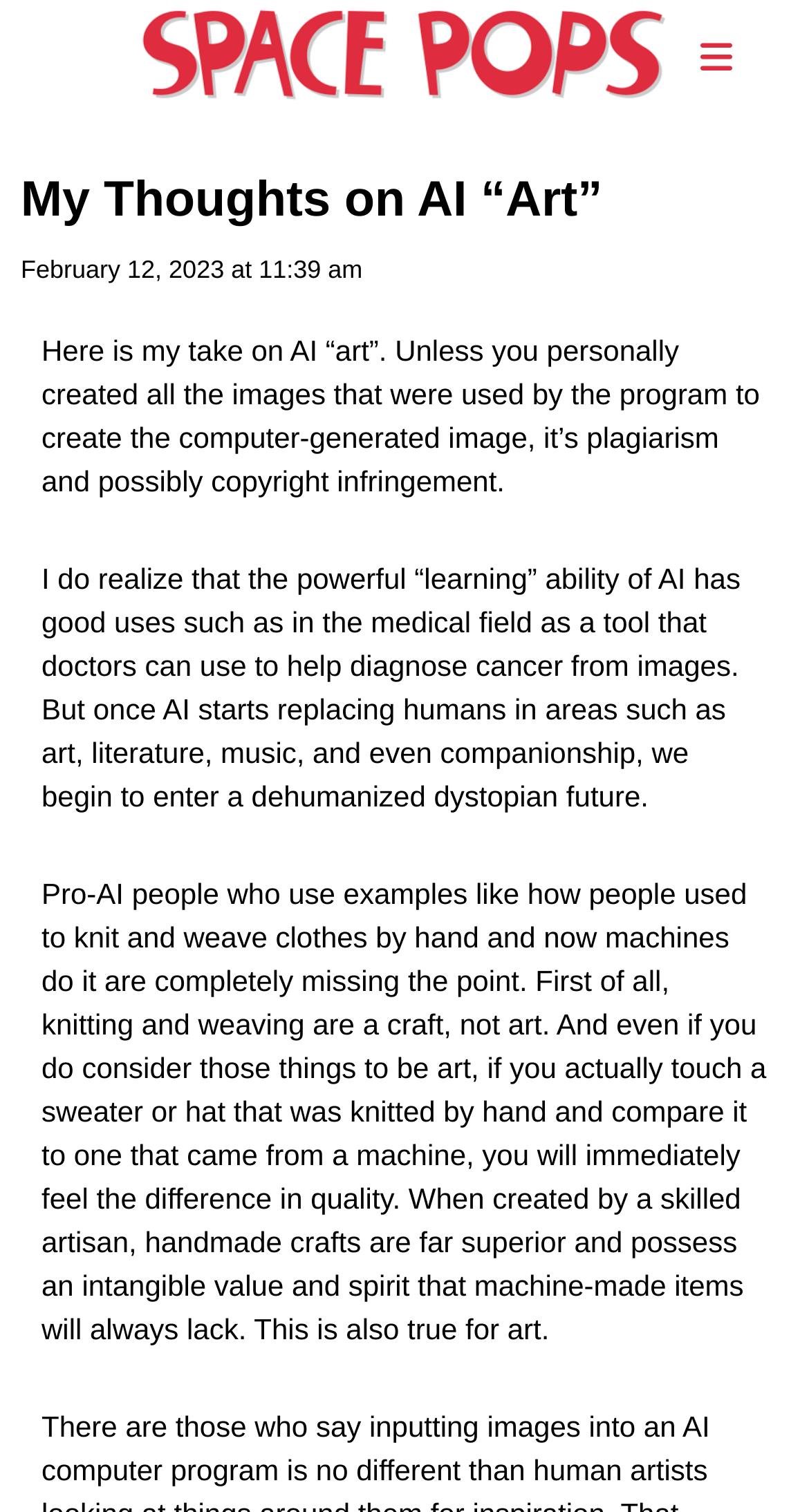What is one good use of AI mentioned by the author?
Using the screenshot, give a one-word or short phrase answer.

Diagnosing cancer